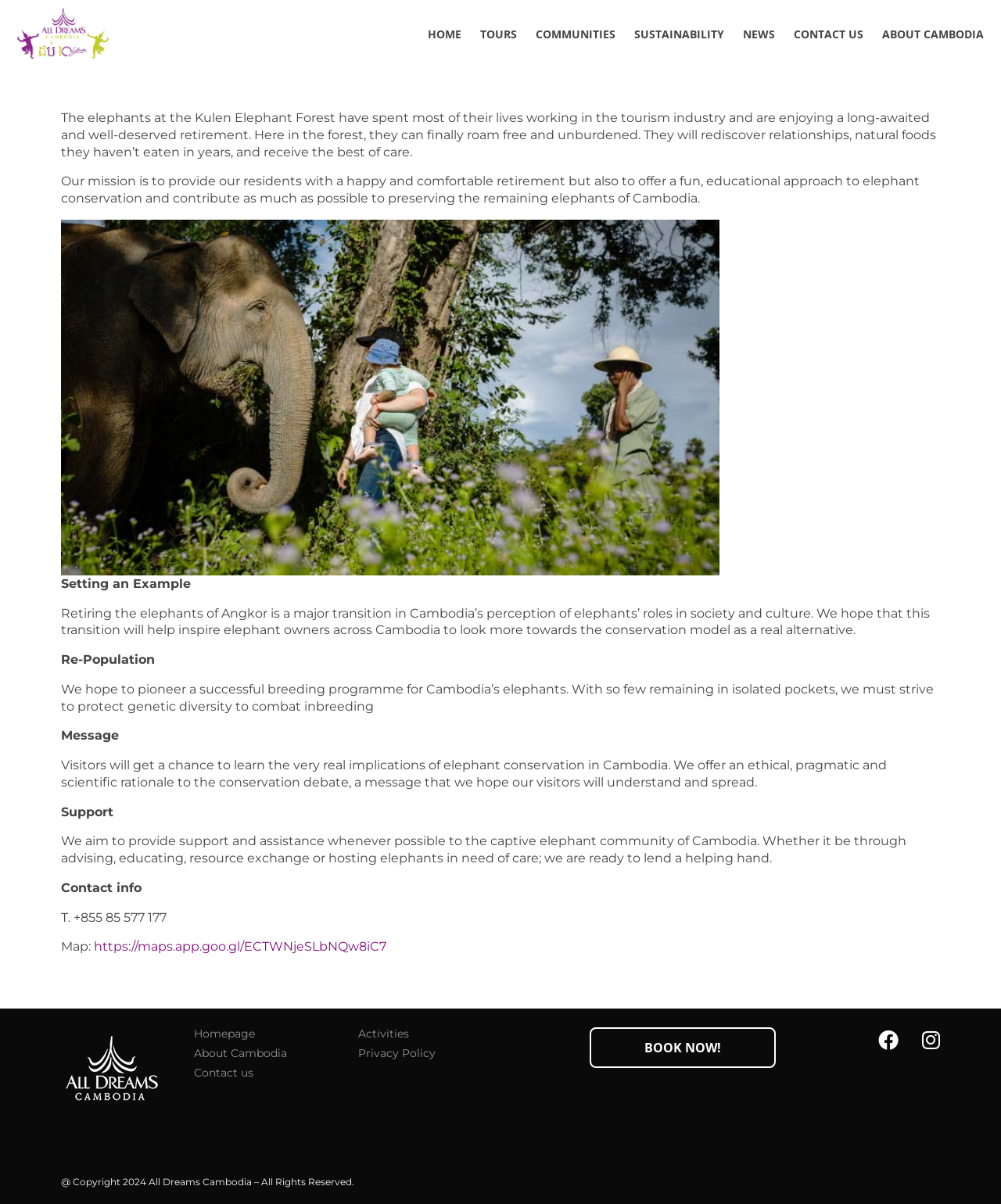Please locate the bounding box coordinates of the element's region that needs to be clicked to follow the instruction: "Click HOME". The bounding box coordinates should be provided as four float numbers between 0 and 1, i.e., [left, top, right, bottom].

[0.427, 0.022, 0.461, 0.058]